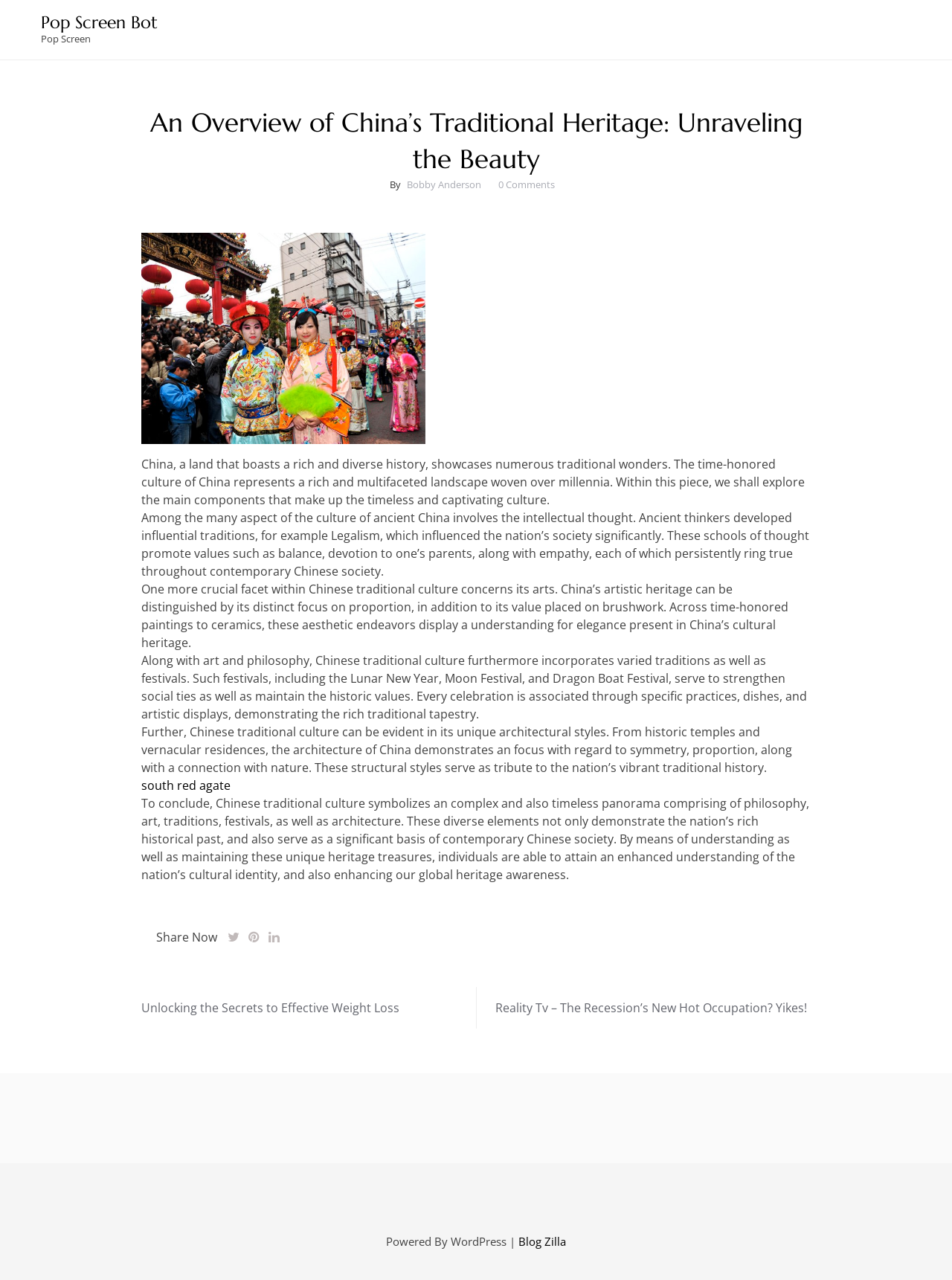Identify the bounding box coordinates for the UI element described by the following text: "Pop Screen Bot". Provide the coordinates as four float numbers between 0 and 1, in the format [left, top, right, bottom].

[0.043, 0.009, 0.166, 0.026]